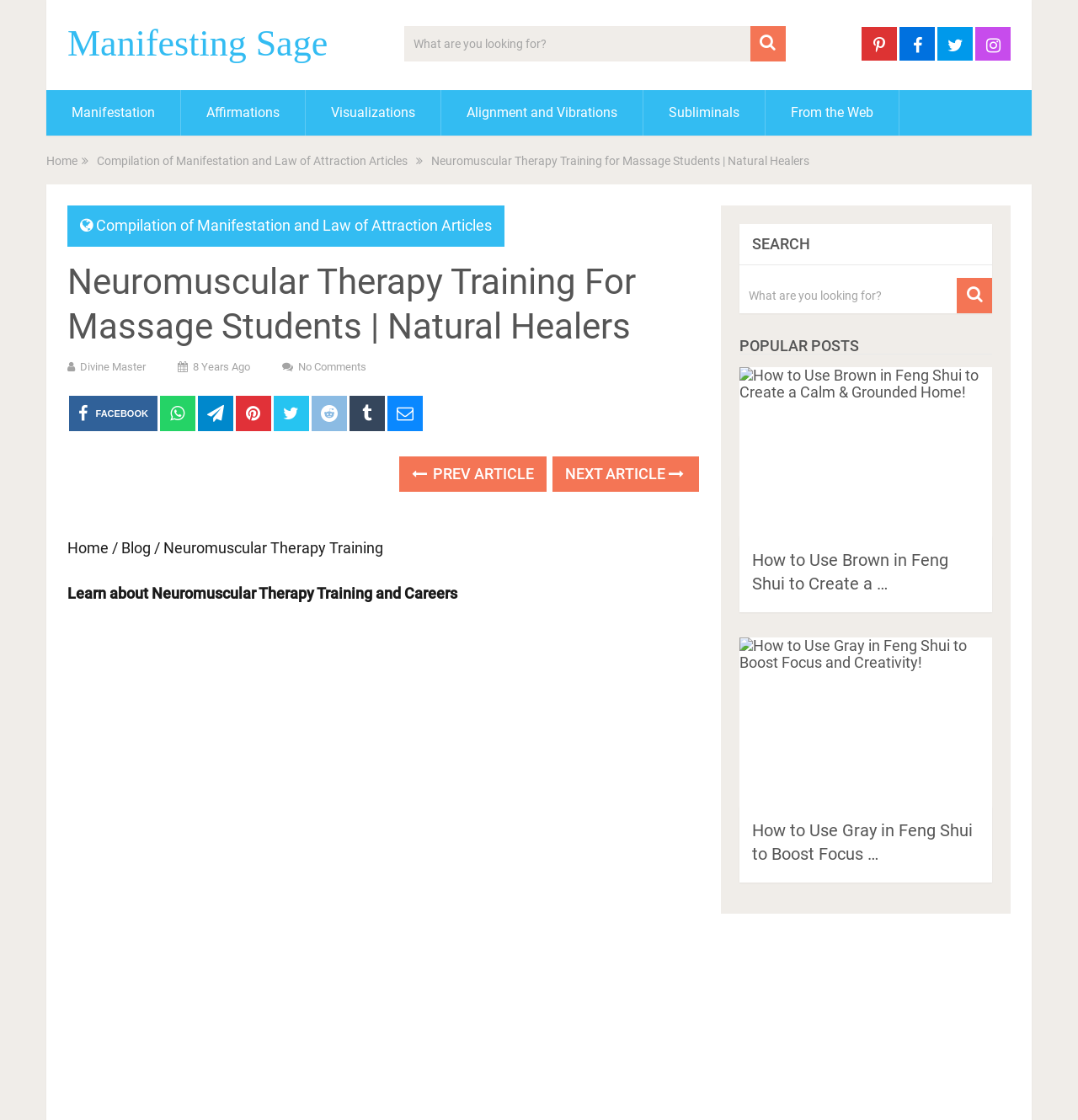Please find the top heading of the webpage and generate its text.

Neuromuscular Therapy Training For Massage Students | Natural Healers